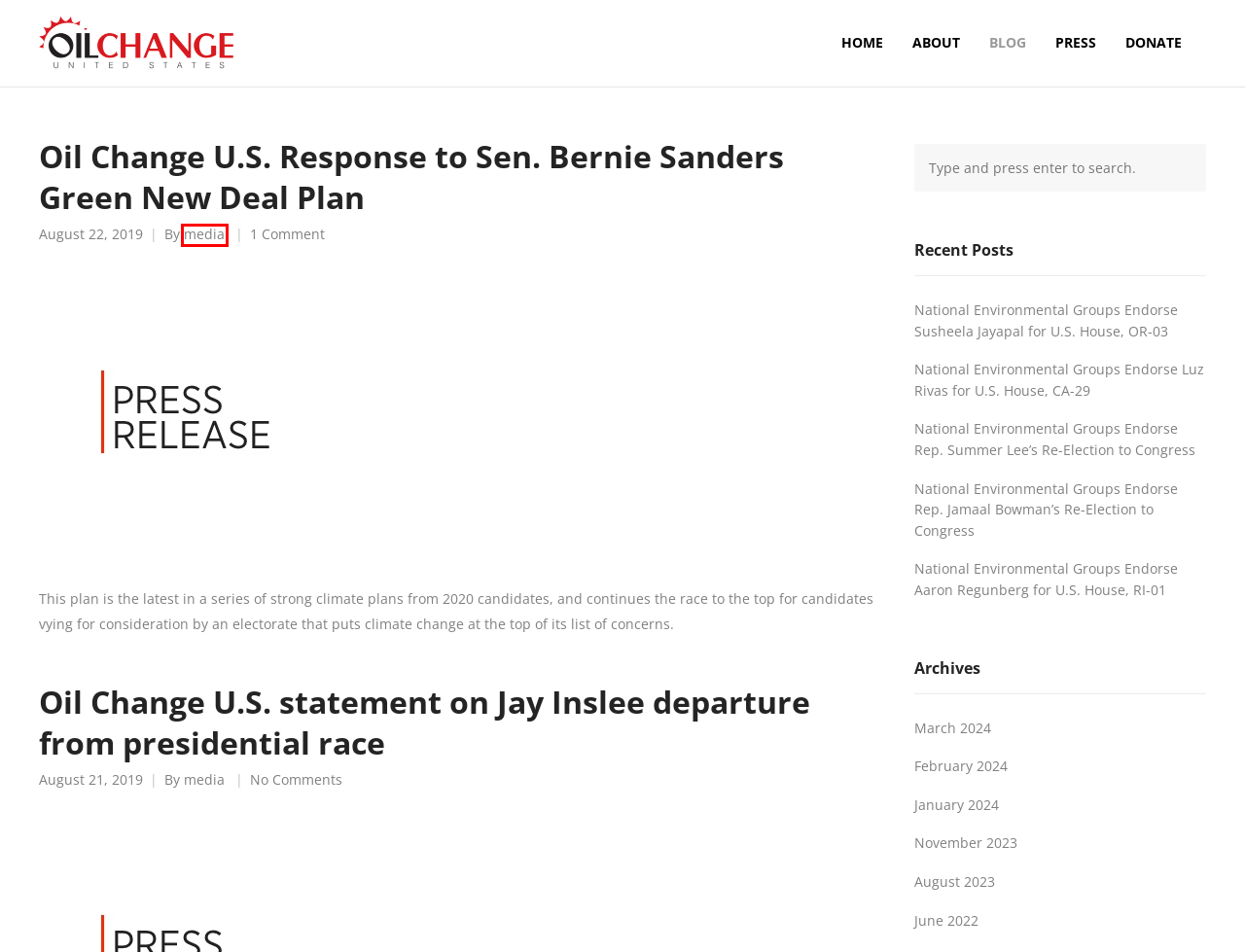Inspect the screenshot of a webpage with a red rectangle bounding box. Identify the webpage description that best corresponds to the new webpage after clicking the element inside the bounding box. Here are the candidates:
A. June 2022 - Oil Change U.S.
B. Oil Change U.S. statement on Jay Inslee departure from presidential race - Oil Change U.S.
C. media, Author at Oil Change U.S.
D. March 2024 - Oil Change U.S.
E. National Environmental Groups Endorse Luz Rivas for U.S. House, CA-29 - Oil Change U.S.
F. National Environmental Groups Endorse Rep. Summer Lee's Re-Election to Congress - Oil Change U.S.
G. National Environmental Groups Endorse Aaron Regunberg for U.S. House, RI-01 - Oil Change U.S.
H. February 2024 - Oil Change U.S.

C